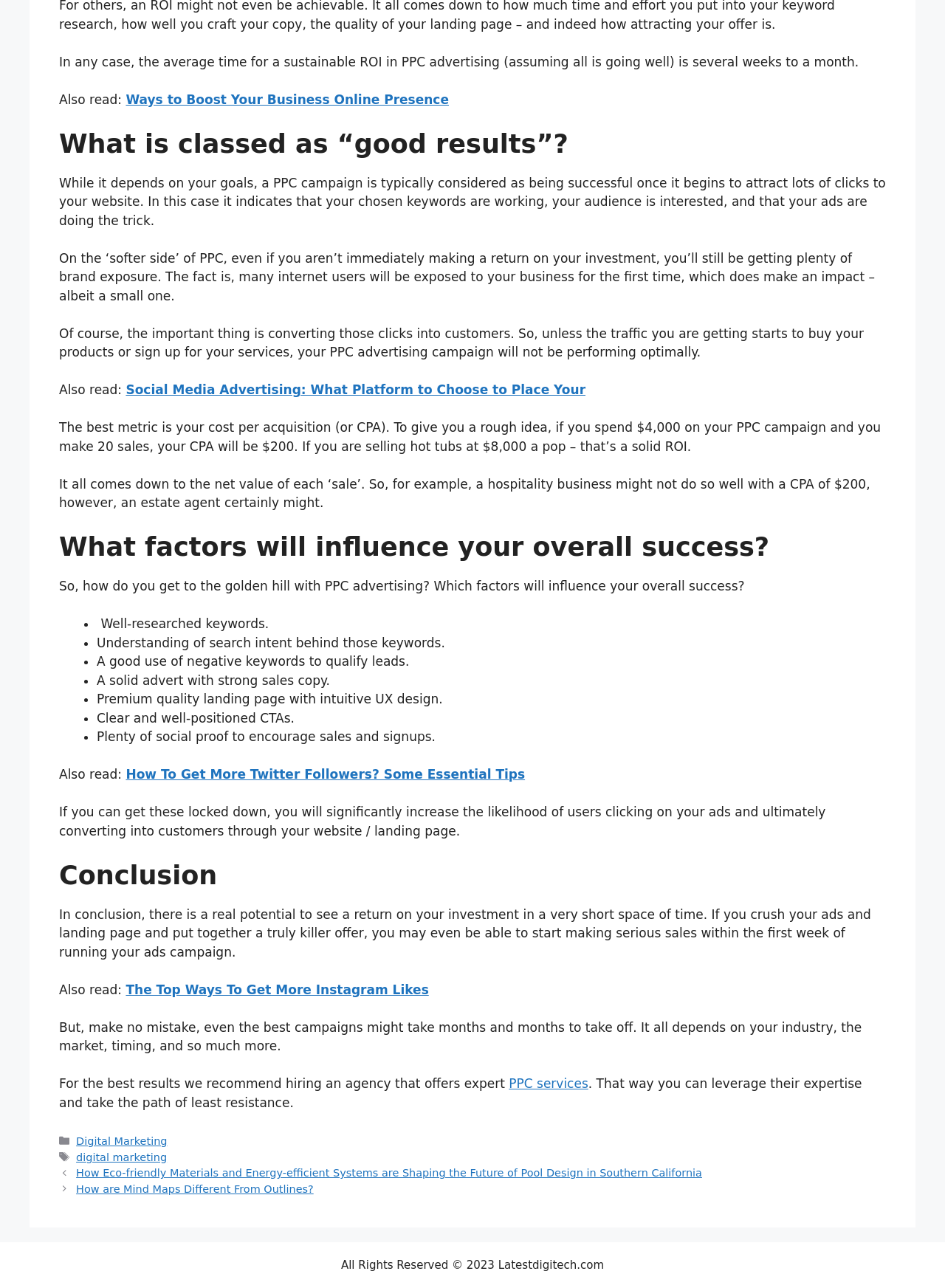Can you specify the bounding box coordinates of the area that needs to be clicked to fulfill the following instruction: "Explore PPC services"?

[0.538, 0.836, 0.622, 0.847]